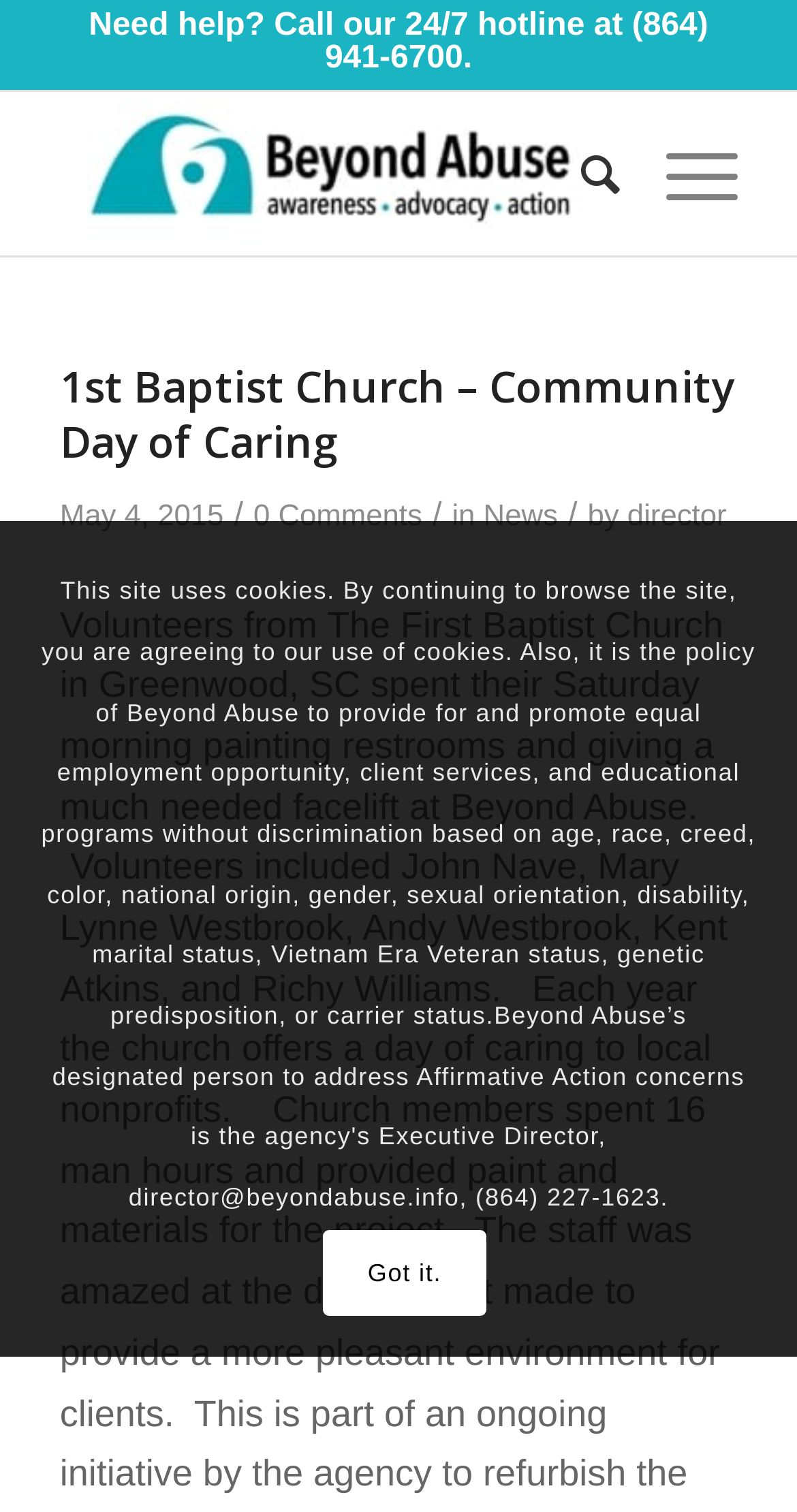What is the category of the article mentioned on the webpage?
Using the image, elaborate on the answer with as much detail as possible.

The category can be found in the link element that says 'News', which is located below the heading element that says '1st Baptist Church – Community Day of Caring'.